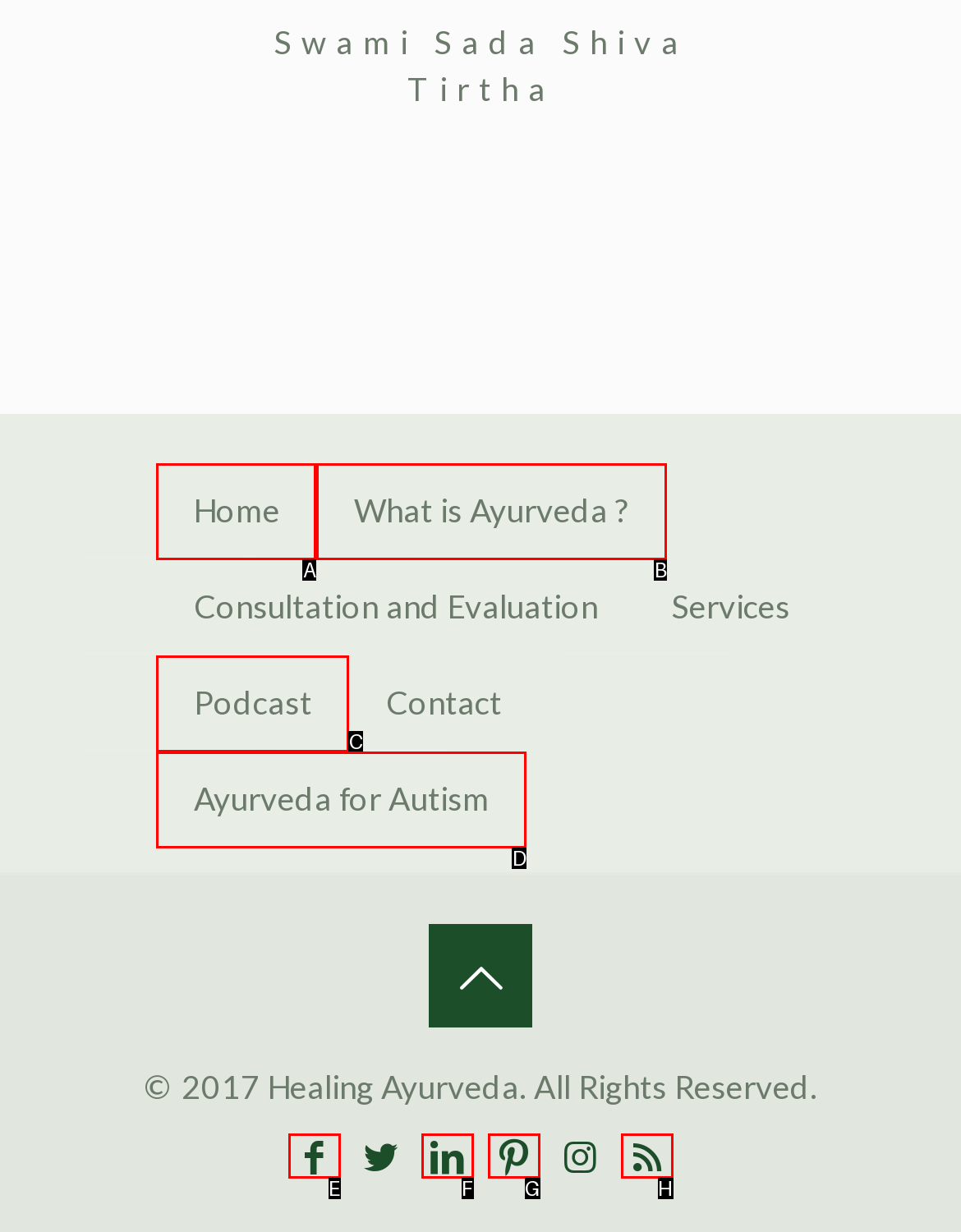Tell me which one HTML element you should click to complete the following task: go to home page
Answer with the option's letter from the given choices directly.

A